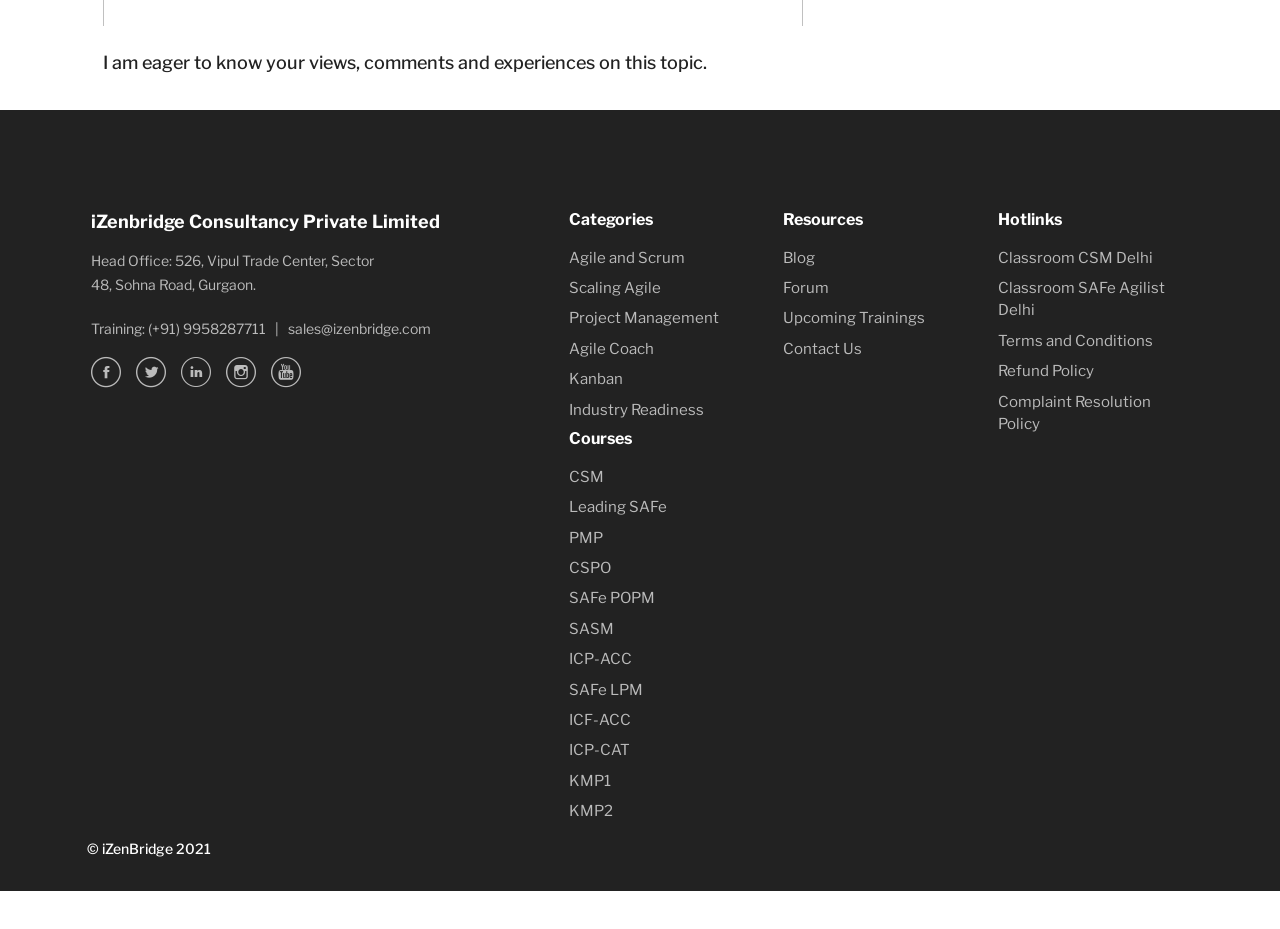Respond to the following query with just one word or a short phrase: 
What is the phone number for training?

(+91) 9958287711